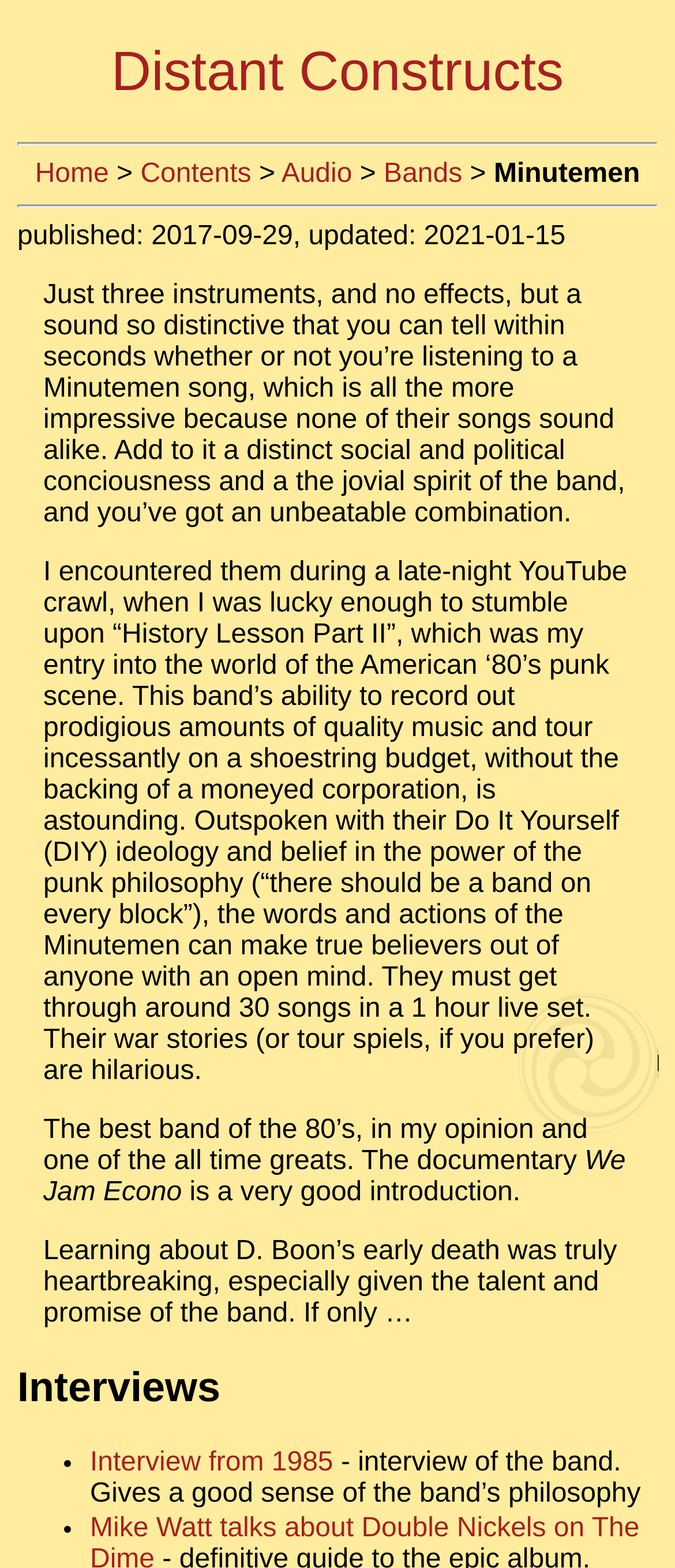Based on the element description "Distant Constructs", predict the bounding box coordinates of the UI element.

[0.165, 0.026, 0.835, 0.066]